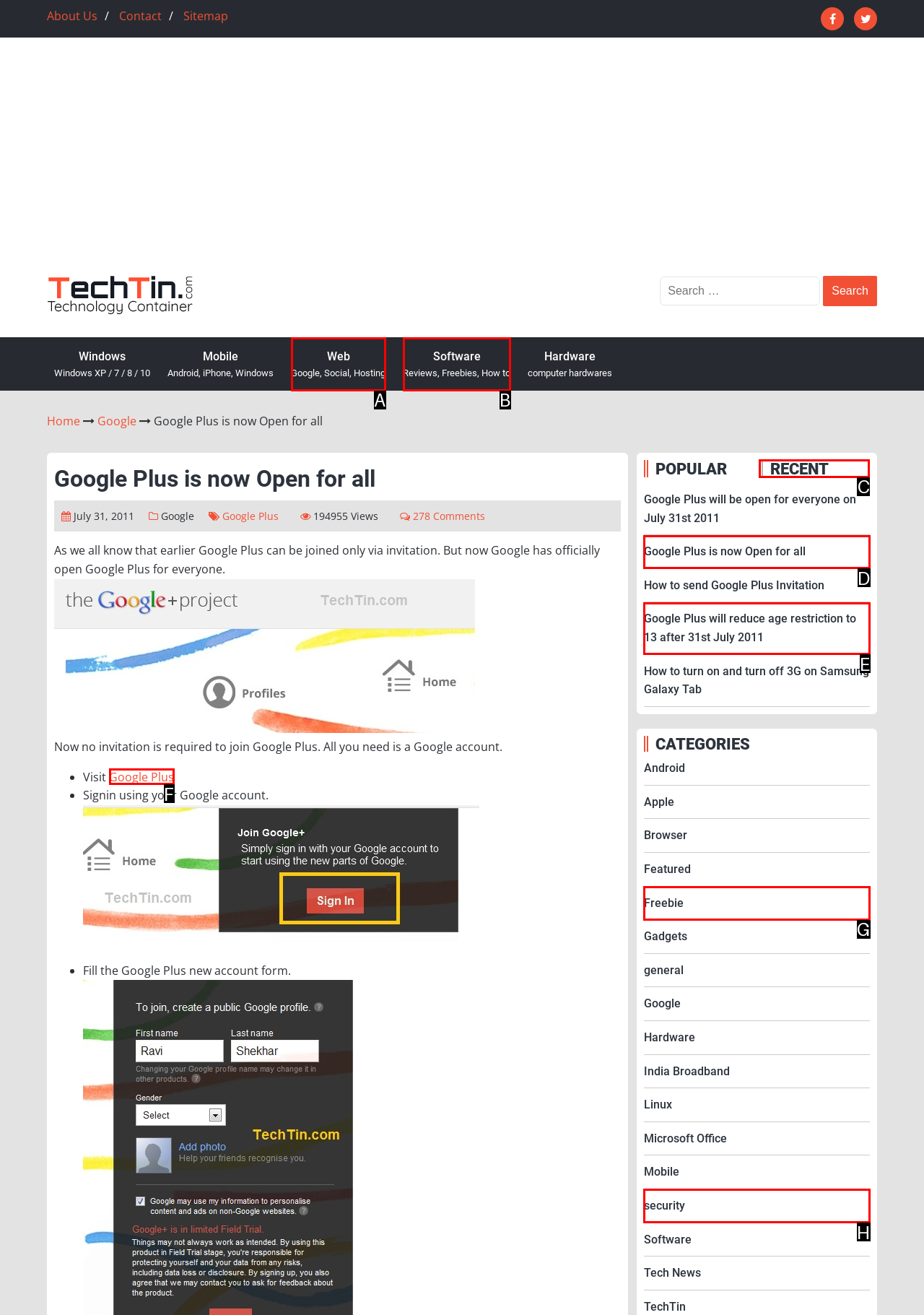Choose the letter of the UI element that aligns with the following description: SoftwareReviews, Freebies, How to
State your answer as the letter from the listed options.

B